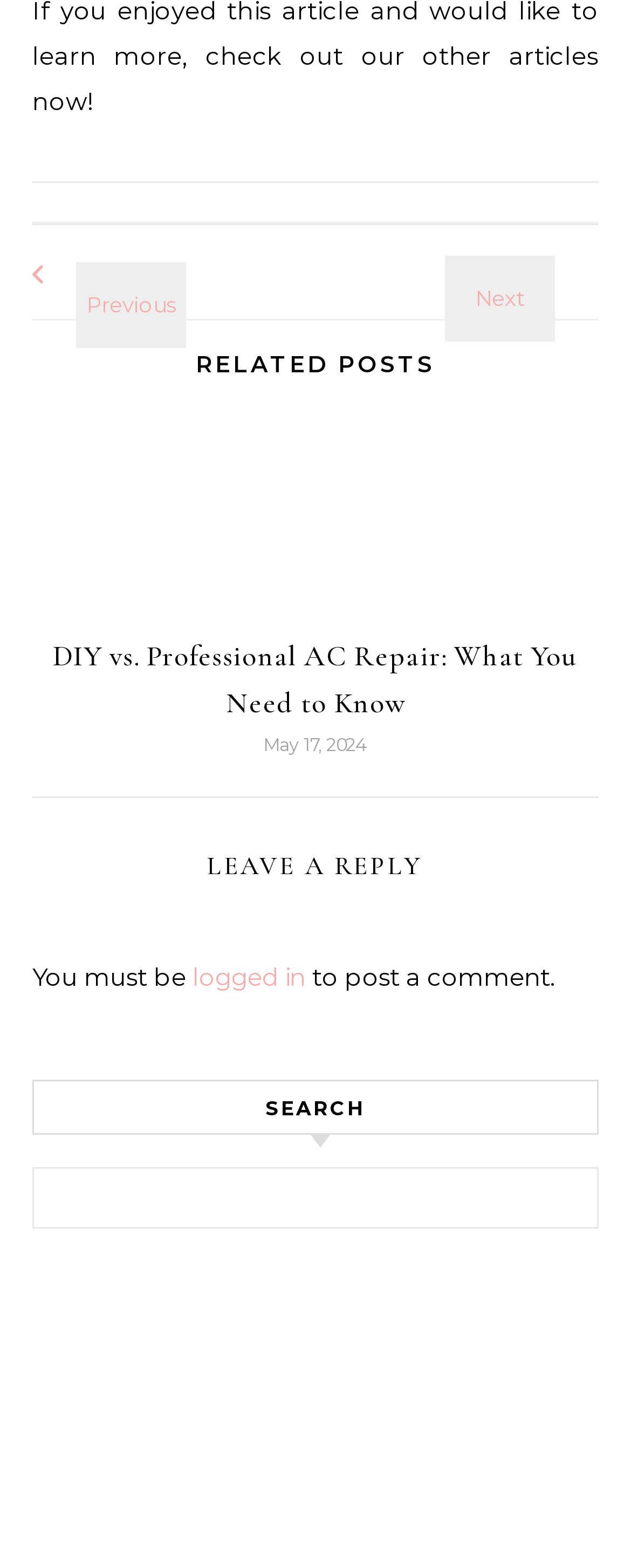Please locate the clickable area by providing the bounding box coordinates to follow this instruction: "Read the 'RELATED POSTS' section".

[0.051, 0.225, 0.949, 0.239]